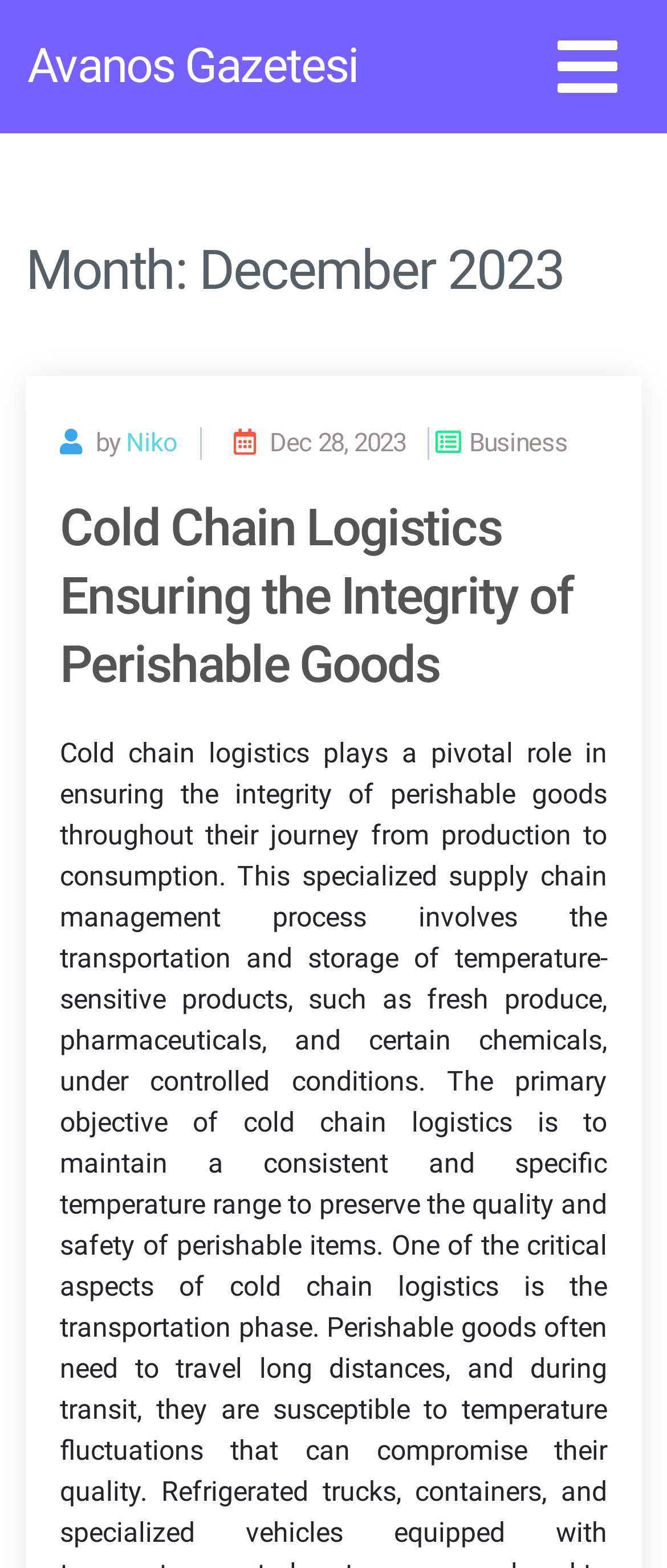What is the category of the latest article?
Refer to the image and give a detailed response to the question.

I found the category by looking at the heading that contains the date 'Dec 28, 2023' and an icon, which also includes the text ' Business'.